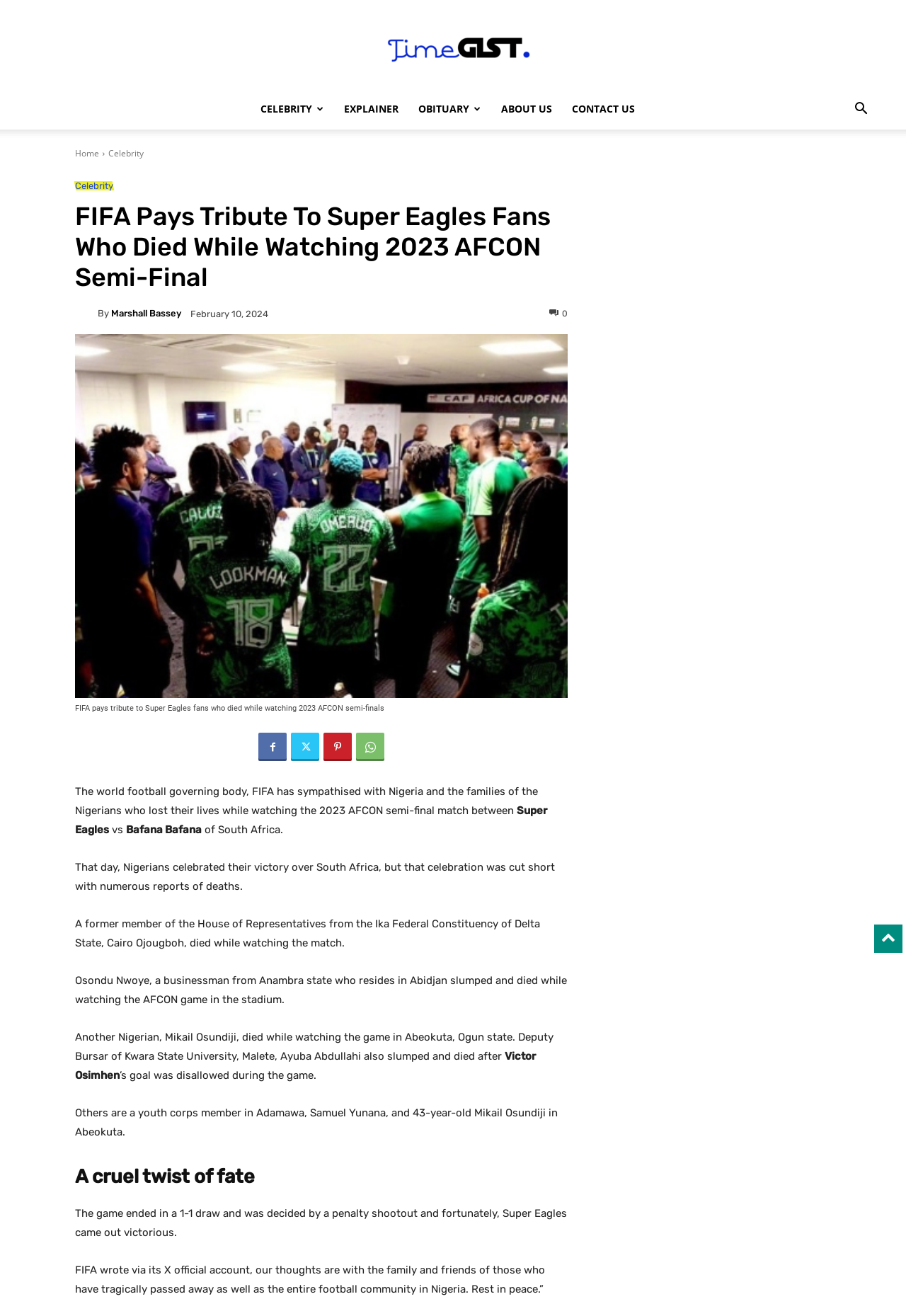Specify the bounding box coordinates (top-left x, top-left y, bottom-right x, bottom-right y) of the UI element in the screenshot that matches this description: parent_node: By title="Marshall Bassey"

[0.083, 0.231, 0.108, 0.245]